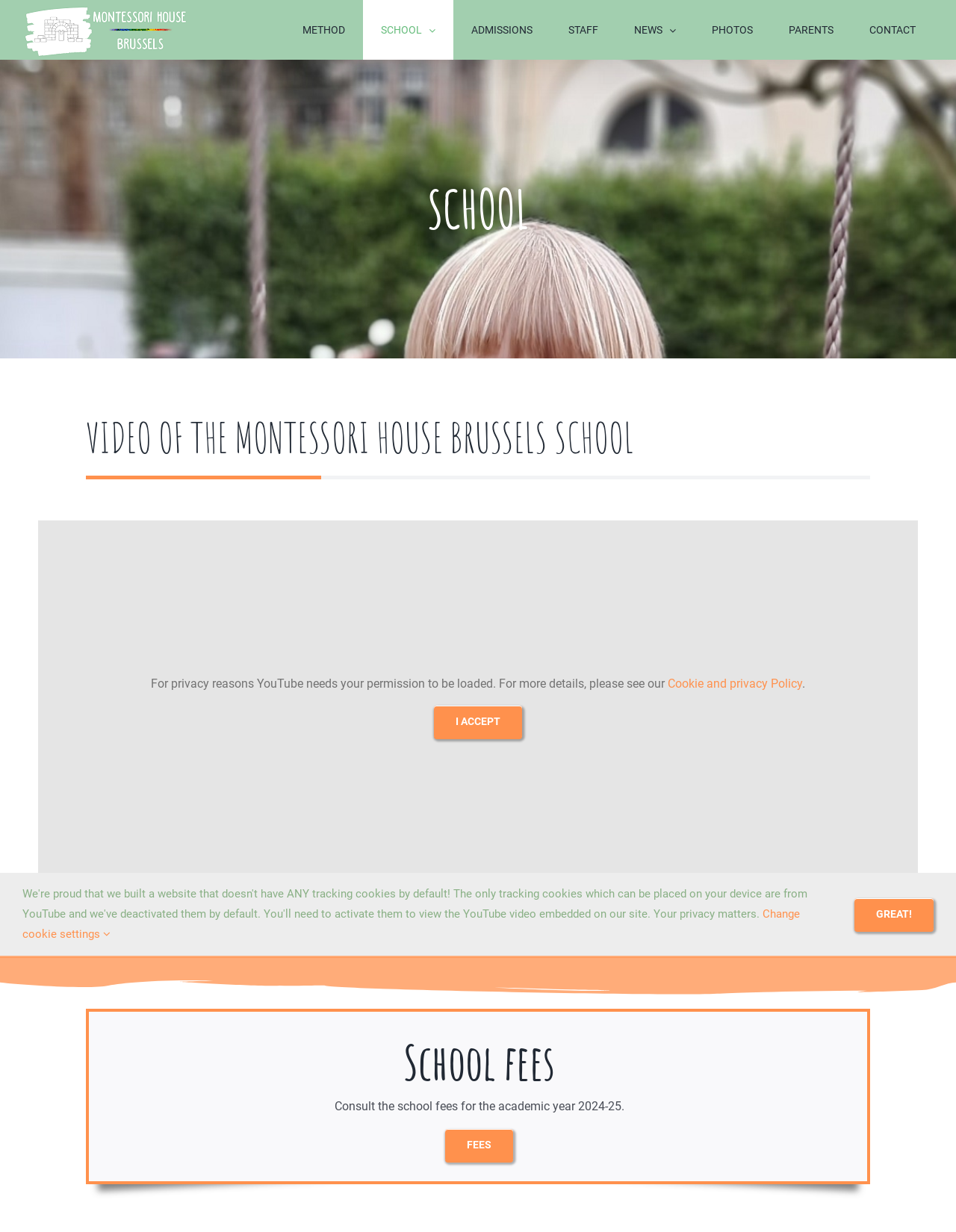What is the name of the school?
Analyze the image and provide a thorough answer to the question.

I found the answer by looking at the logo link at the top left corner of the page, which says 'Montessori House Brussels Logo'. Additionally, the contact information section also mentions 'Montessori House Brussels' as the school's name.